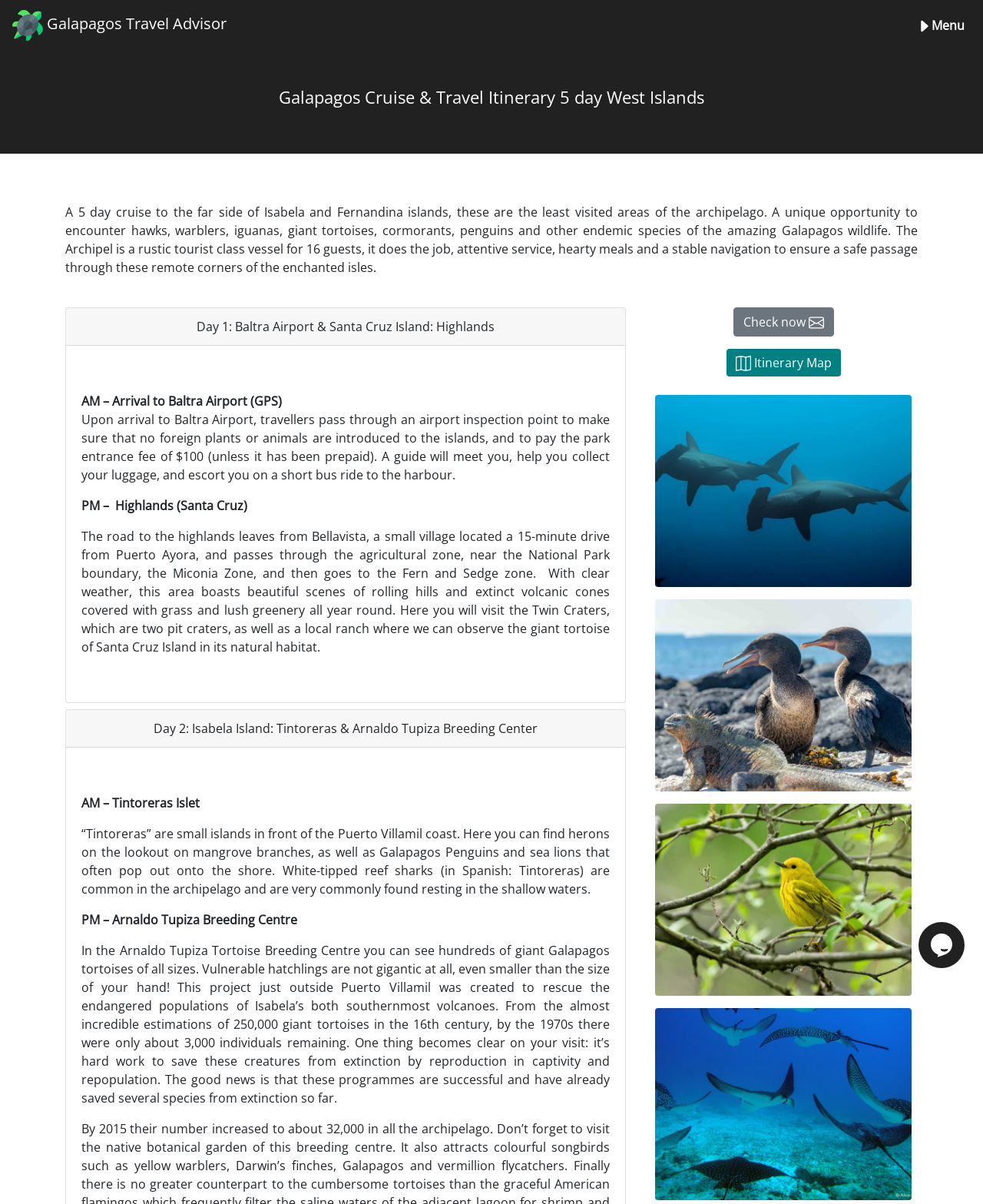Please find and give the text of the main heading on the webpage.

Galapagos Cruise & Travel Itinerary 5 day West Islands